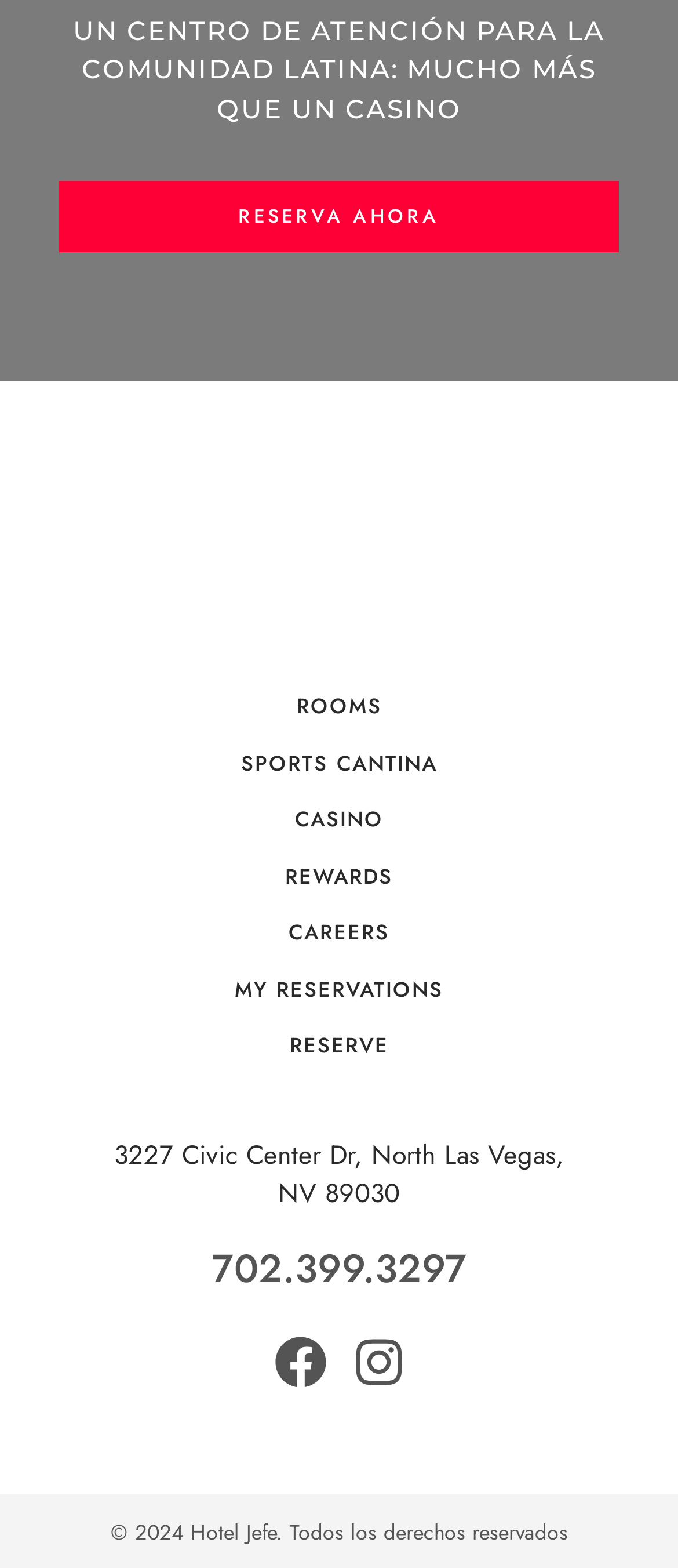Kindly provide the bounding box coordinates of the section you need to click on to fulfill the given instruction: "Get in touch through Facebook".

[0.385, 0.844, 0.5, 0.894]